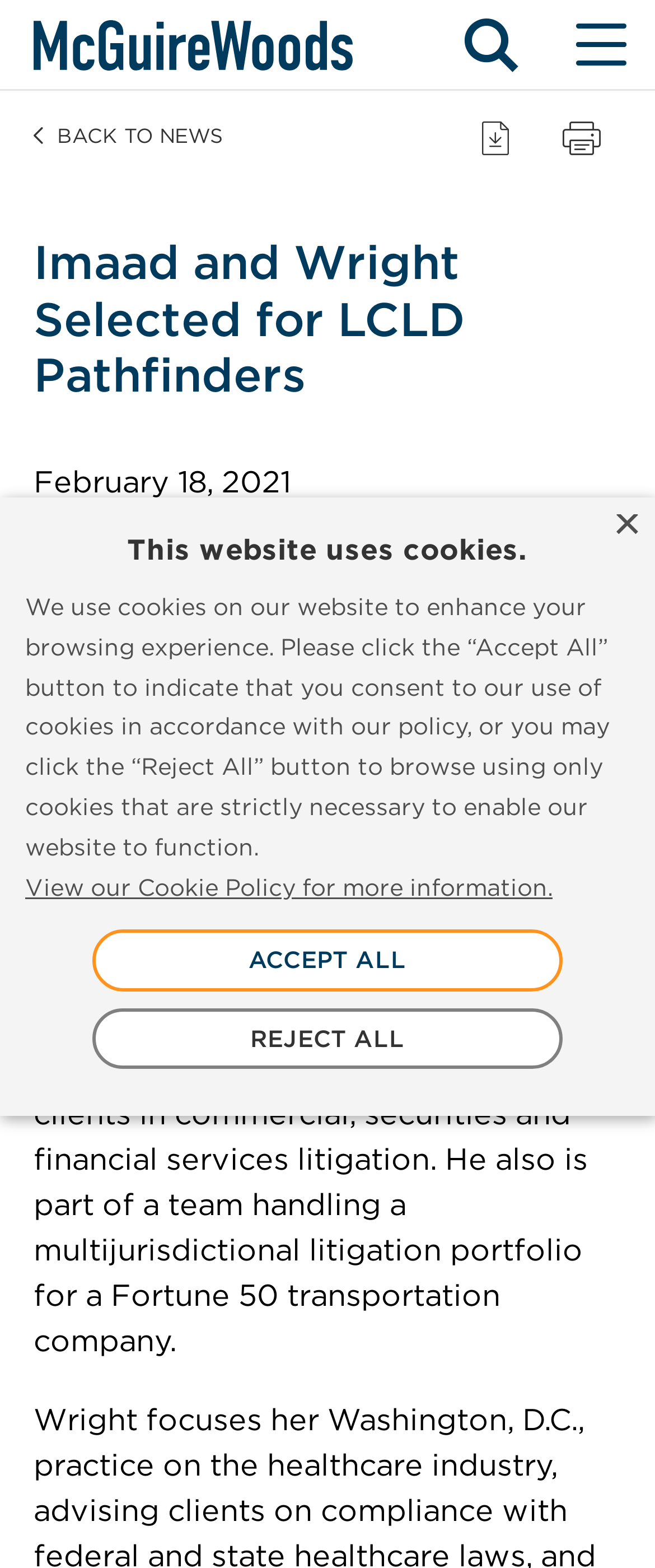What is the date of the news?
Please respond to the question with a detailed and well-explained answer.

The date of the news can be found below the main heading, where it is written as 'February 18, 2021'.